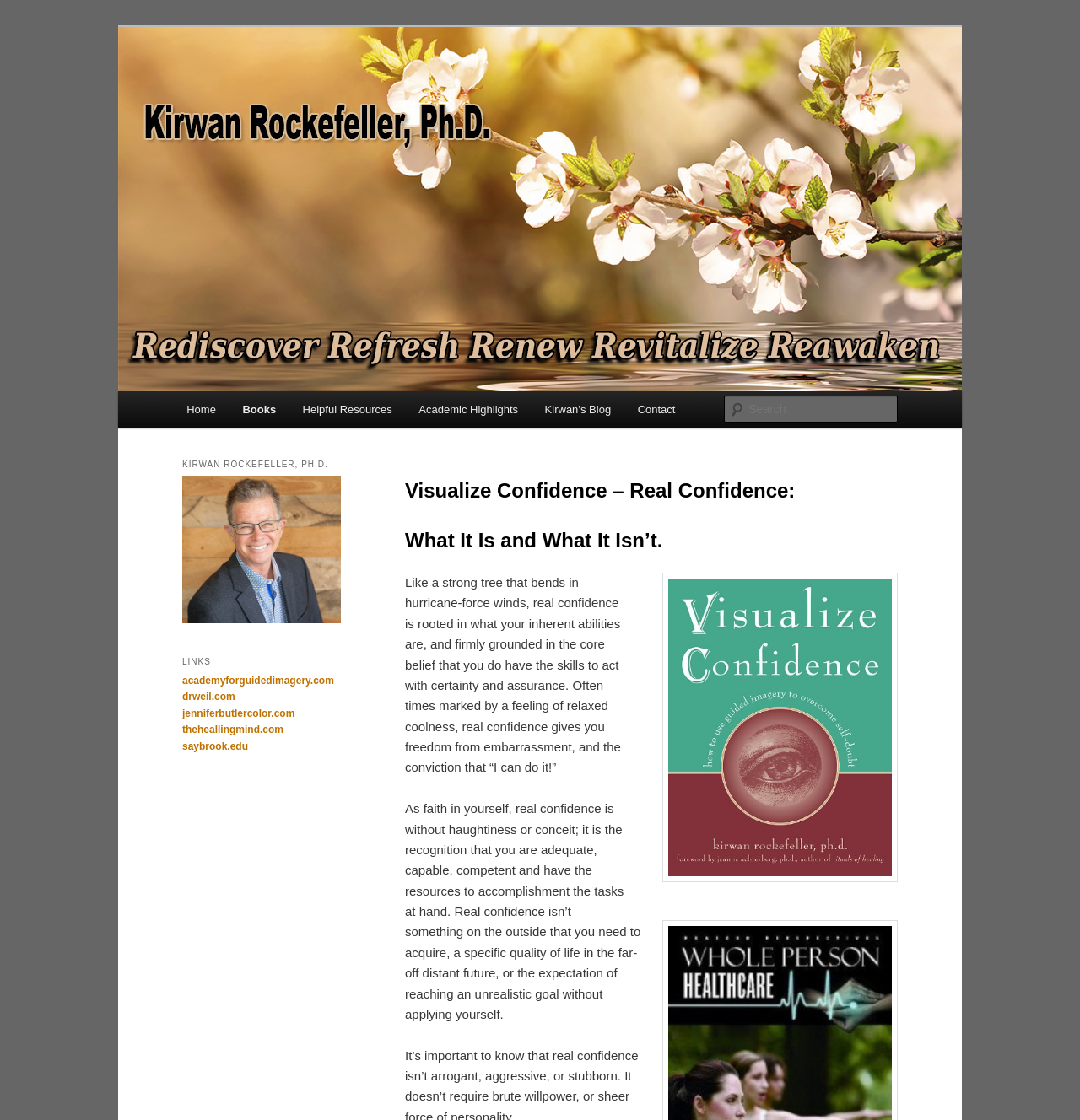Describe every aspect of the webpage comprehensively.

The webpage is about Kirwan Rockefeller, Ph.D., and his work on guided imagery. At the top, there is a heading with the author's name, followed by a link to his profile. Below this, there is another heading that reads "Visualize Confidence: How to use Guided Imagery". 

On the left side of the page, there is a profile picture of Kirwan Rockefeller, Ph.D., with a link to his profile. Above this, there is a main menu with links to different sections of the website, including "Home", "Books", "Helpful Resources", "Academic Highlights", "Kirwan's Blog", and "Contact". 

On the right side of the page, there is a search bar with a label "Search". Above this, there is a heading that reads "Main menu" and a link to skip to the primary content. 

The main content of the page is about "Visualize Confidence", which is described as real confidence that is rooted in one's inherent abilities and firmly grounded in the core belief that one has the skills to act with certainty and assurance. This section includes an image related to "Visualize Confidence" and three paragraphs of text that describe what real confidence is and what it is not. 

At the bottom of the page, there is a section with links to other websites, including academyforguidedimagery.com, drweil.com, jenniferbutlercolor.com, theheallingmind.com, and saybrook.edu.